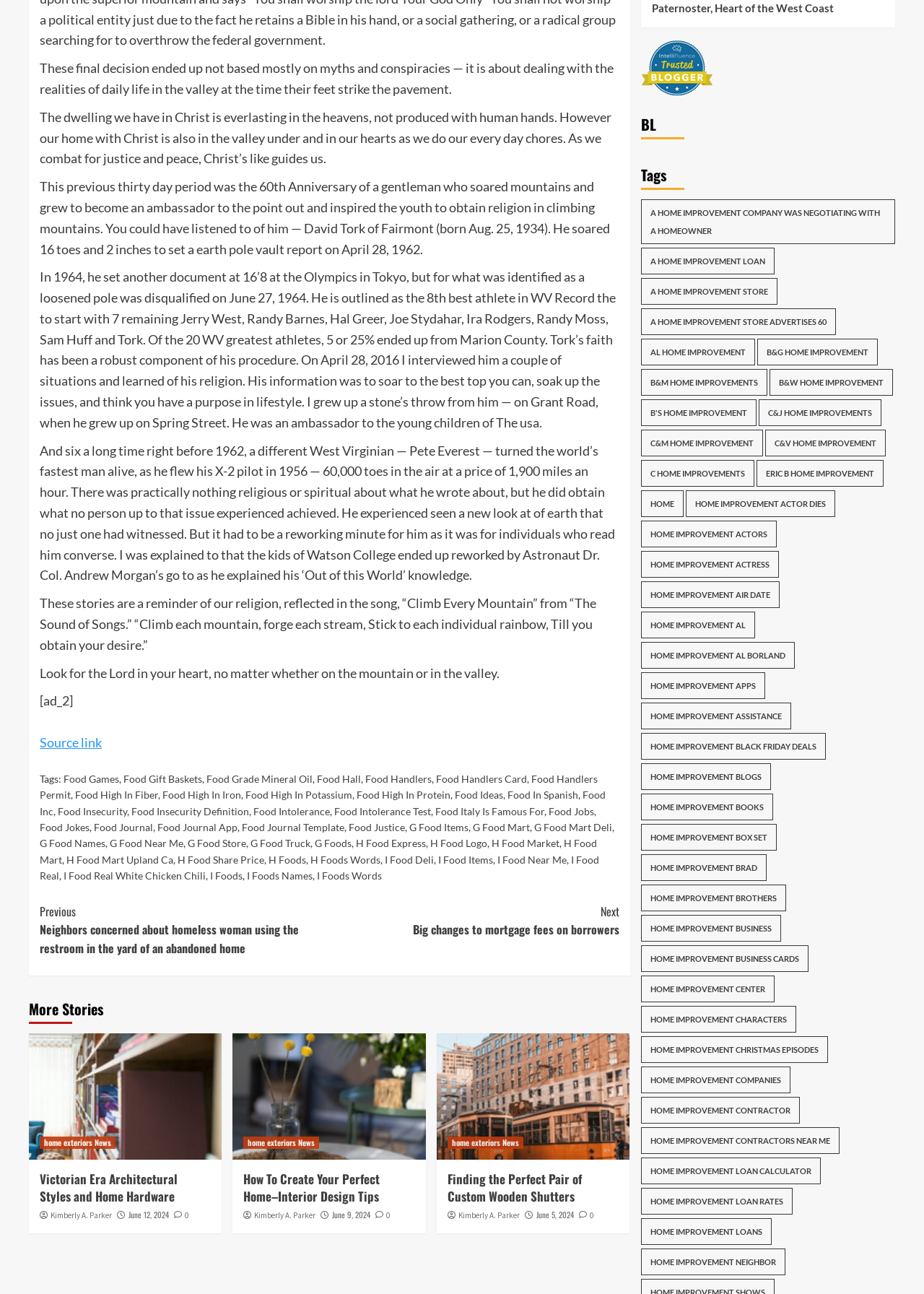What is the occupation of Dr. Col. Andrew Morgan?
Please respond to the question with a detailed and well-explained answer.

According to the text, Dr. Col. Andrew Morgan is an astronaut who visited Watson College and shared his 'Out of this World' experience with the students.